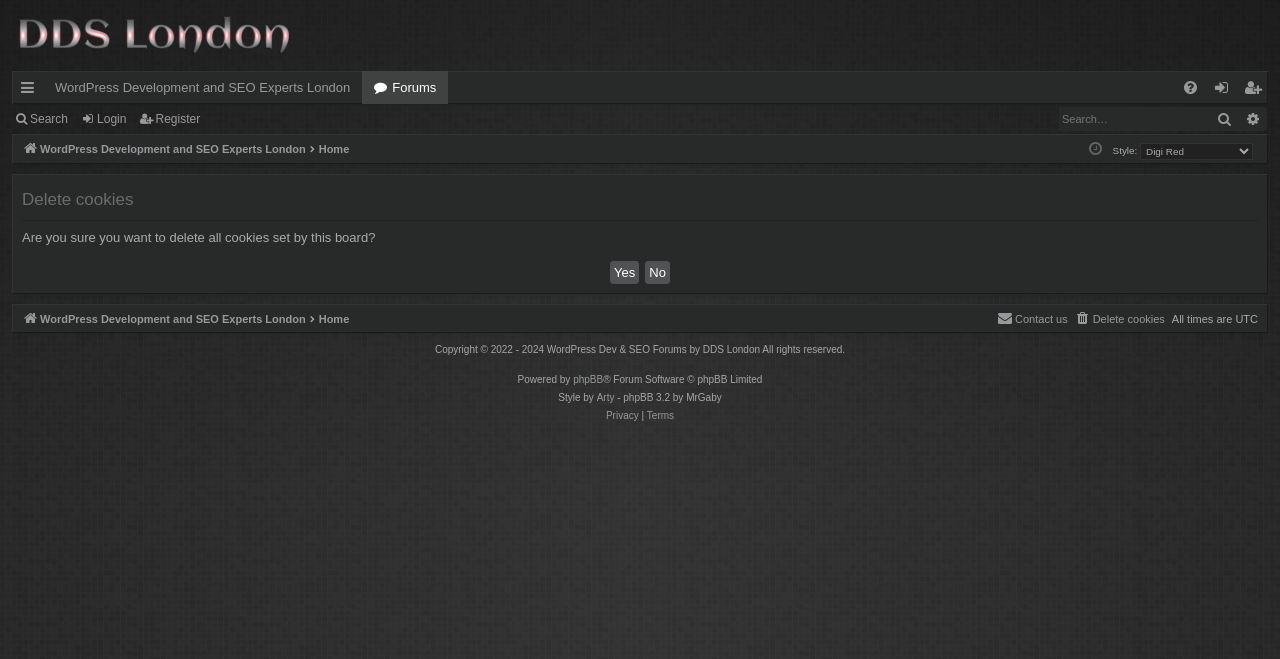Offer a thorough description of the webpage.

This webpage is a forum dedicated to WordPress development and SEO, provided by Design Develop SEO London. At the top left, there is a logo and a link to the forum's homepage. Below the logo, there are three links: "Quick links", "WordPress Development and SEO Experts London", and "Forums". To the right of these links, there is a vertical menu with options "FAQ", "Login", and "Register".

Below this top section, there is a horizontal menu bar with links to "Search", "Login", and "Register". Next to these links, there is a search box where users can enter keywords to search for. The search box is accompanied by a "Search" button and a link to "Advanced search".

The main content area of the page is divided into two sections. The top section has a heading "Delete cookies" and a message asking the user if they are sure they want to delete all cookies set by the board. Below this message, there are two buttons: "Yes" and "No".

The bottom section of the main content area has a horizontal menu bar with links to "WordPress Development and SEO Experts London" and "Home". There is also a message indicating that all times are in UTC. Additionally, there are menu items for "Delete cookies" and "Contact us".

At the very bottom of the page, there is a footer section with copyright information, a message indicating that the forum is powered by phpBB, and links to the phpBB website and the style designer's website.